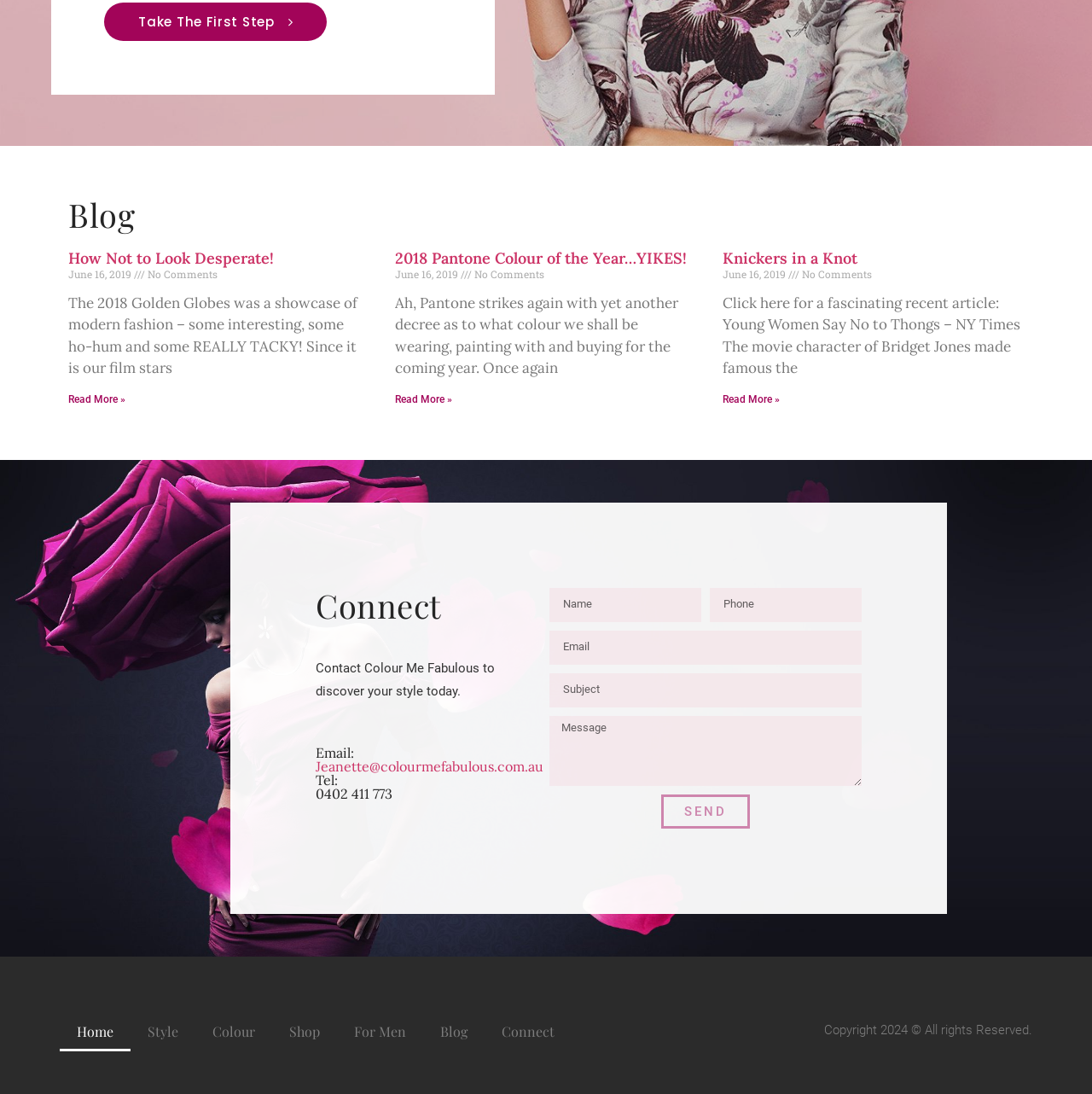From the element description Style, predict the bounding box coordinates of the UI element. The coordinates must be specified in the format (top-left x, top-left y, bottom-right x, bottom-right y) and should be within the 0 to 1 range.

[0.12, 0.925, 0.179, 0.961]